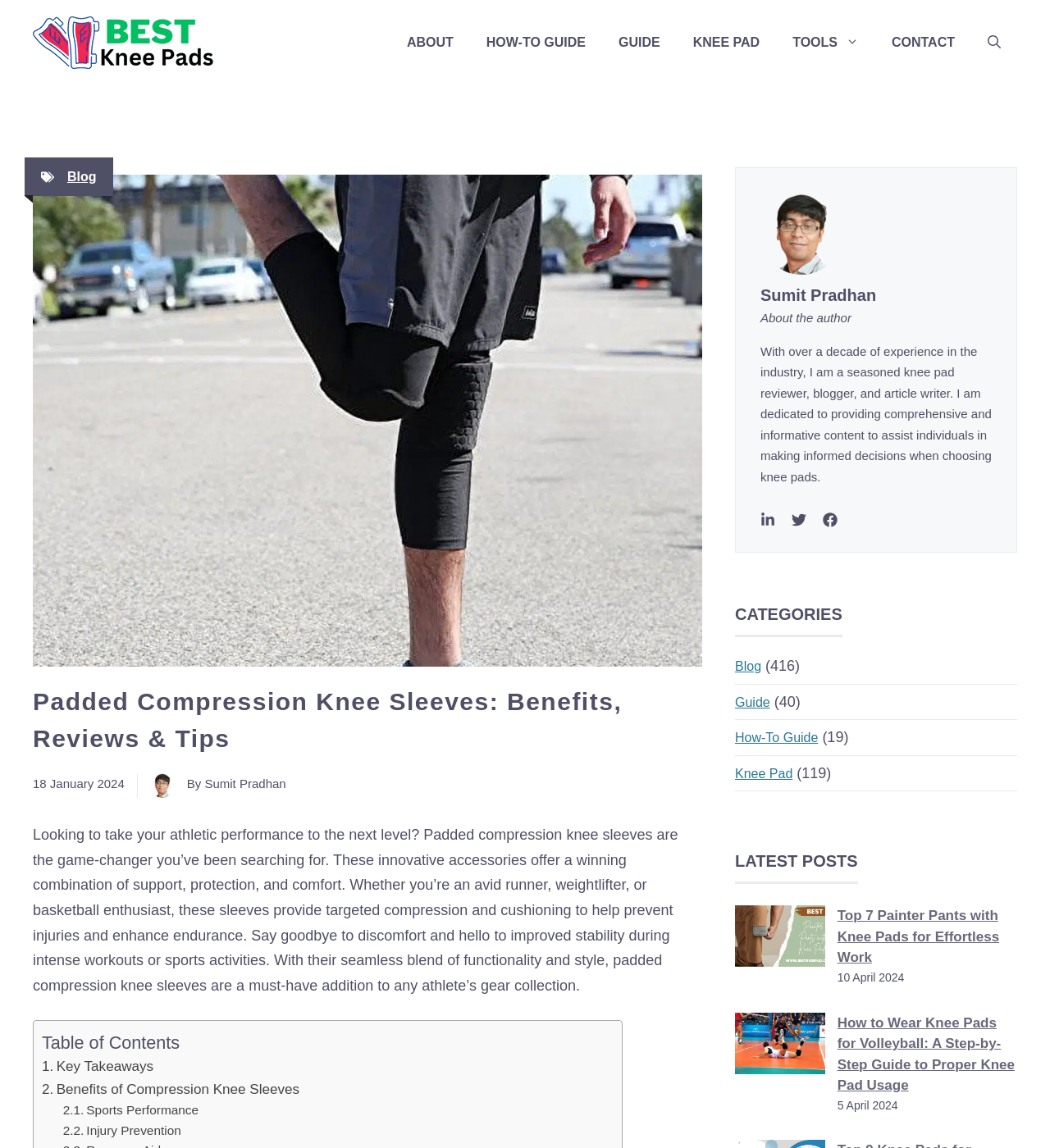Given the description: "Benefits of Compression Knee Sleeves", determine the bounding box coordinates of the UI element. The coordinates should be formatted as four float numbers between 0 and 1, [left, top, right, bottom].

[0.04, 0.939, 0.285, 0.959]